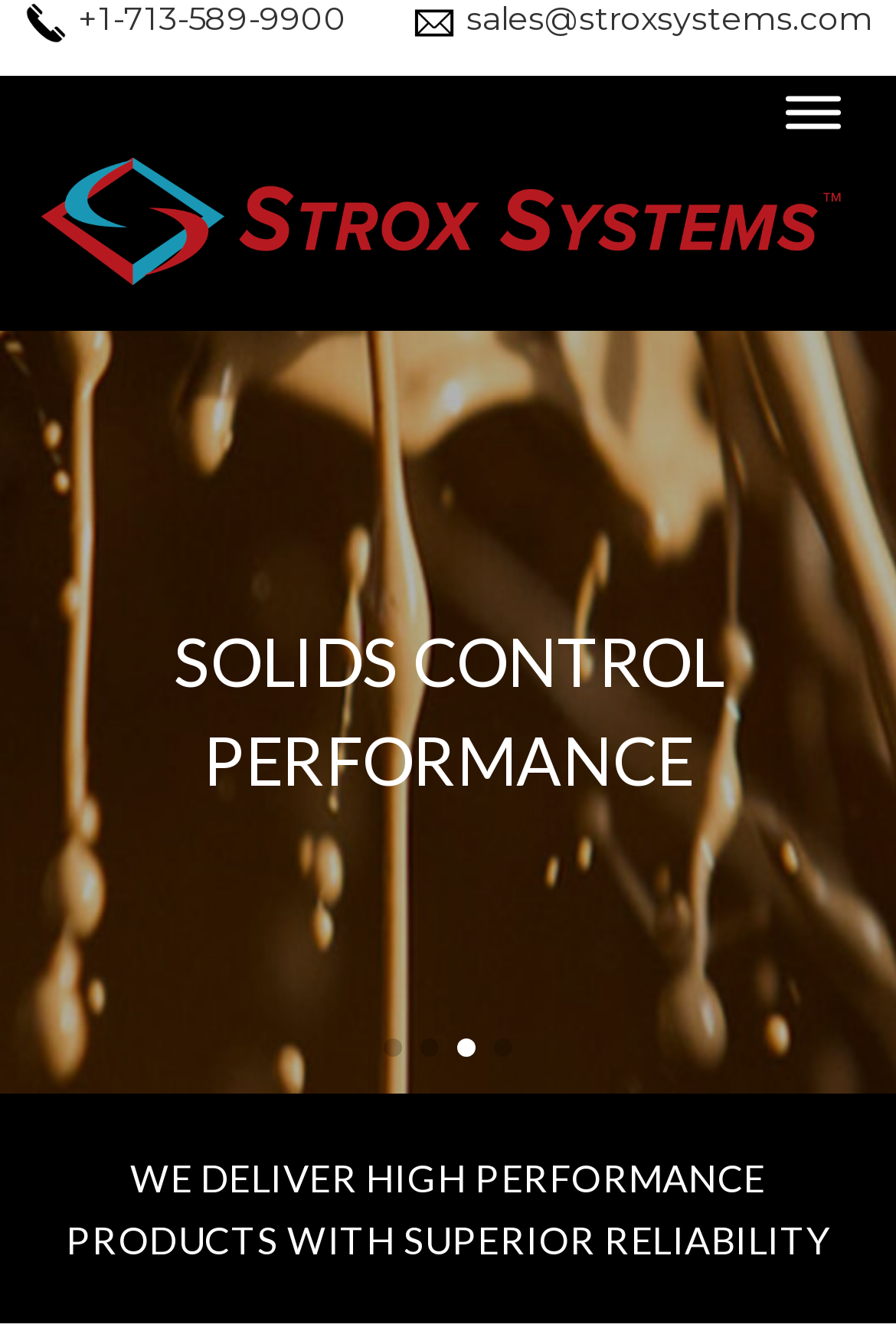Please answer the following question using a single word or phrase: 
What is the main product of Strox Systems?

Replacement screens